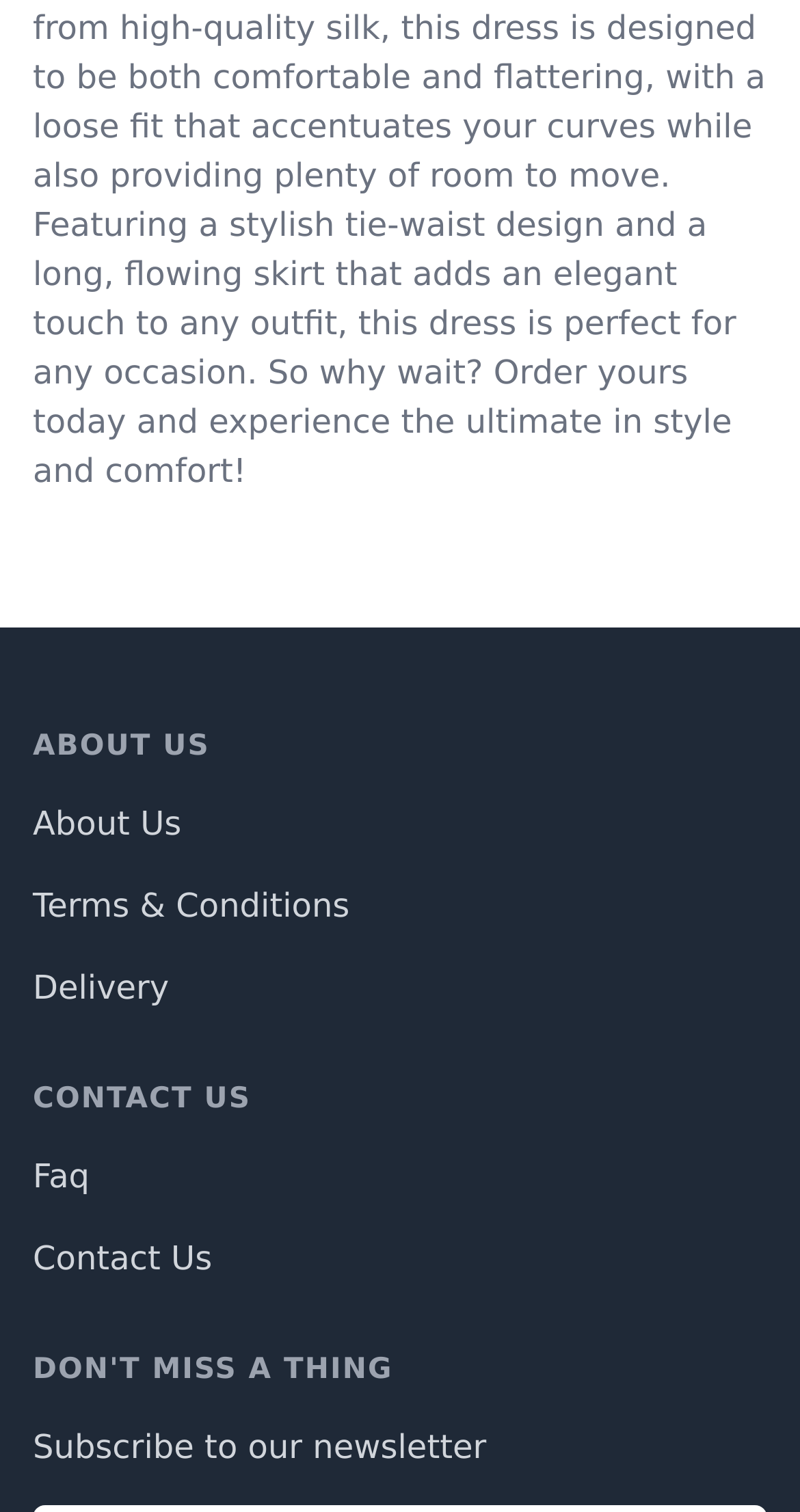Find the bounding box coordinates for the area that should be clicked to accomplish the instruction: "check delivery information".

[0.041, 0.64, 0.211, 0.666]